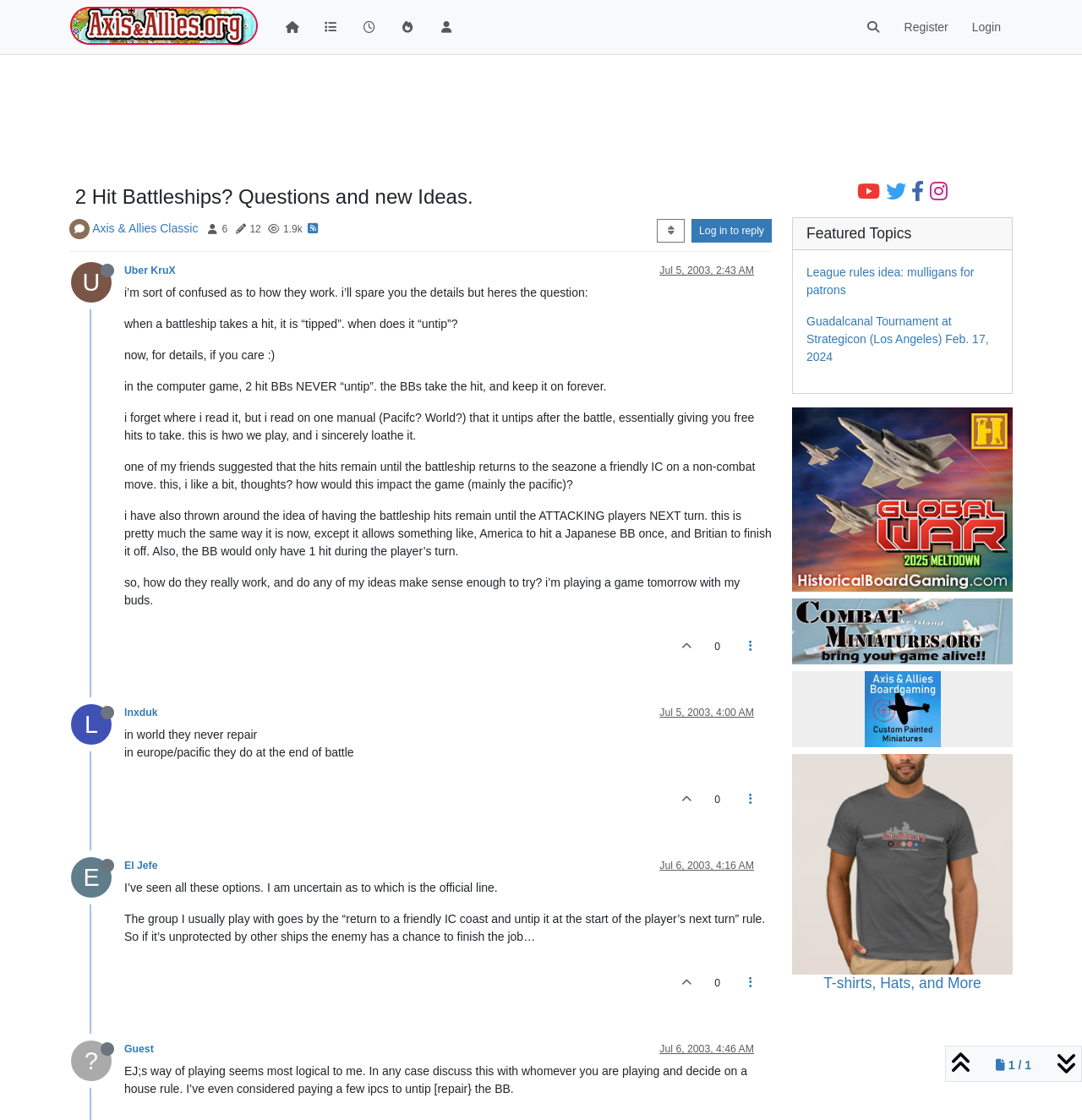Find the primary header on the webpage and provide its text.

 2 Hit Battleships? Questions and new Ideas.